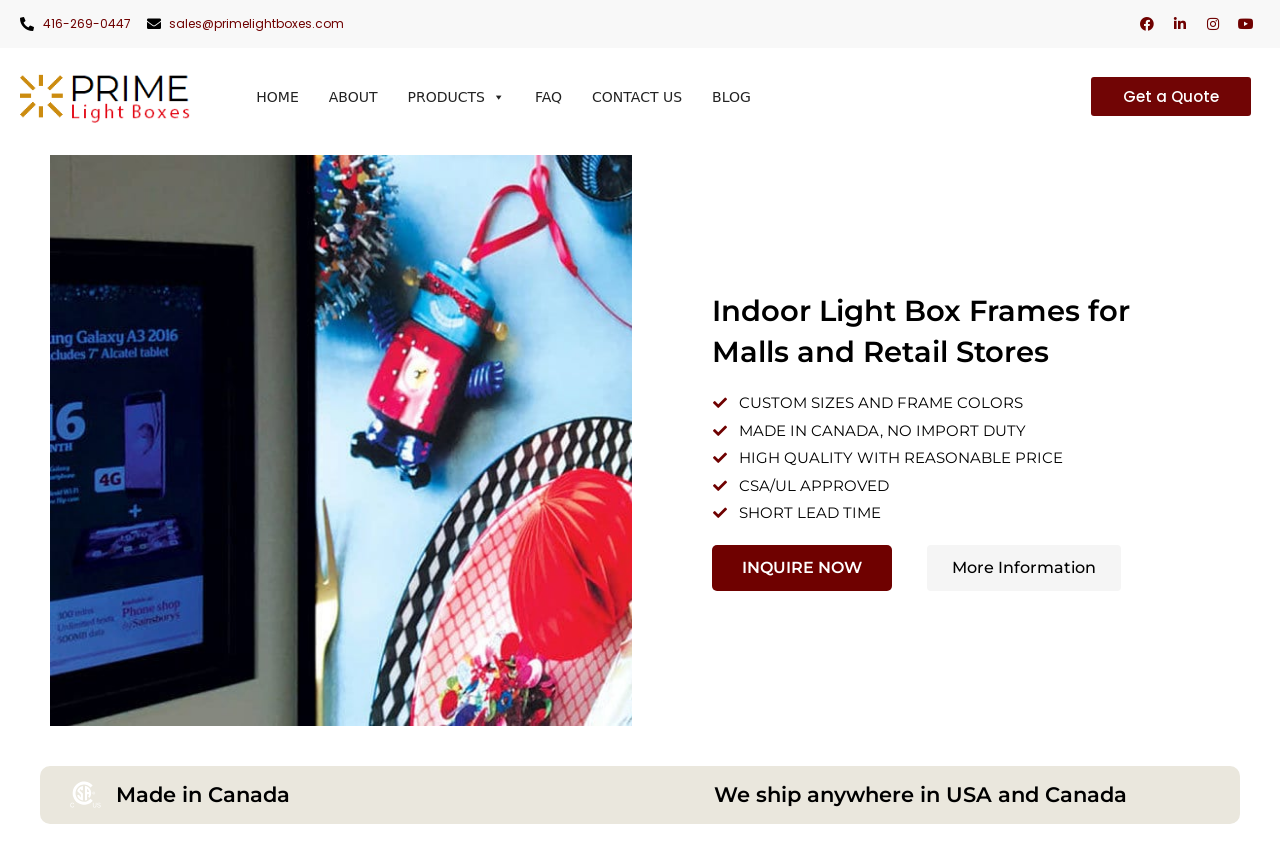Determine the bounding box coordinates for the UI element described. Format the coordinates as (top-left x, top-left y, bottom-right x, bottom-right y) and ensure all values are between 0 and 1. Element description: Inquire Now

[0.556, 0.636, 0.697, 0.689]